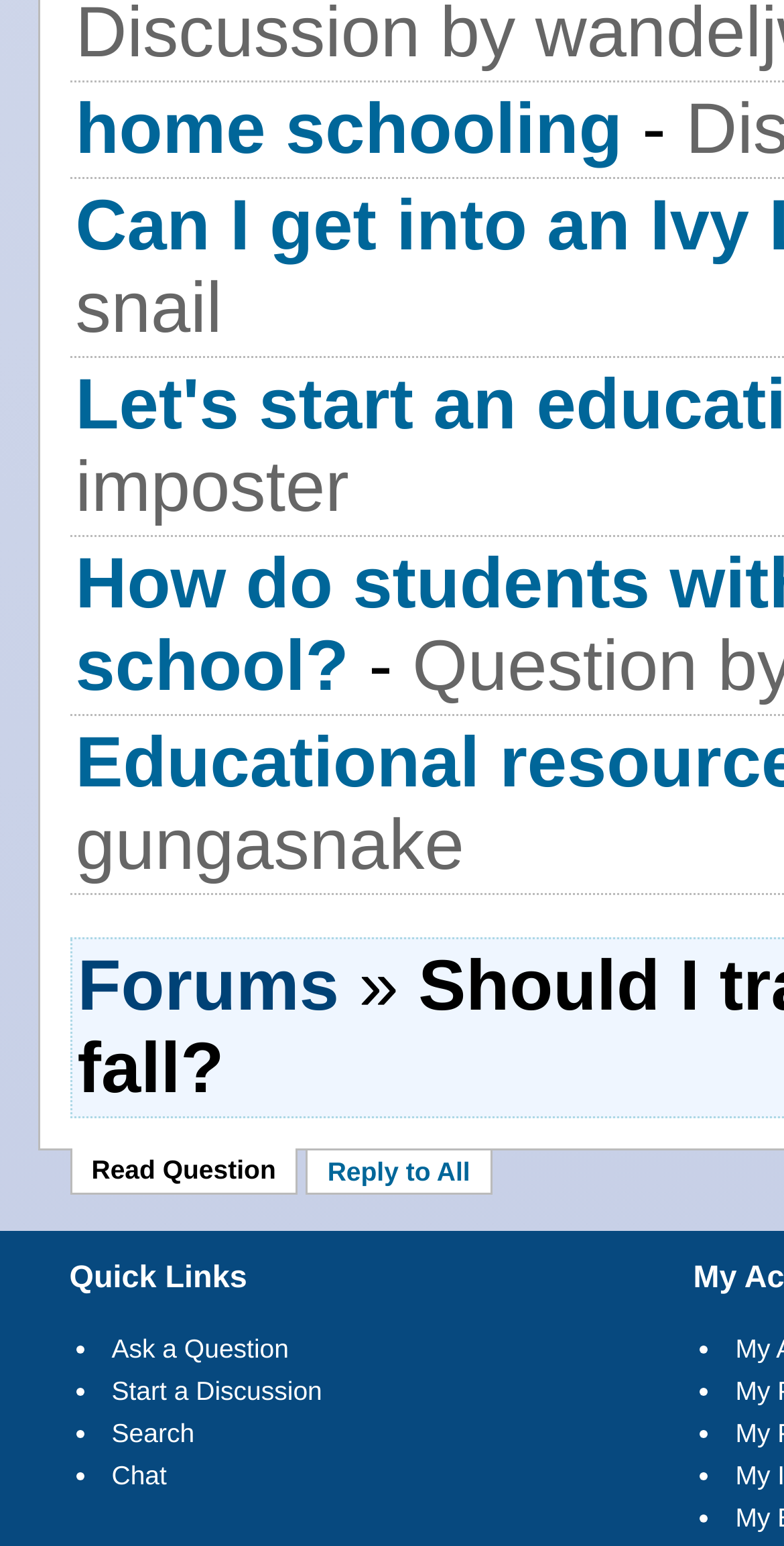Identify the bounding box of the UI element described as follows: "Ask a Question". Provide the coordinates as four float numbers in the range of 0 to 1 [left, top, right, bottom].

[0.142, 0.544, 0.368, 0.563]